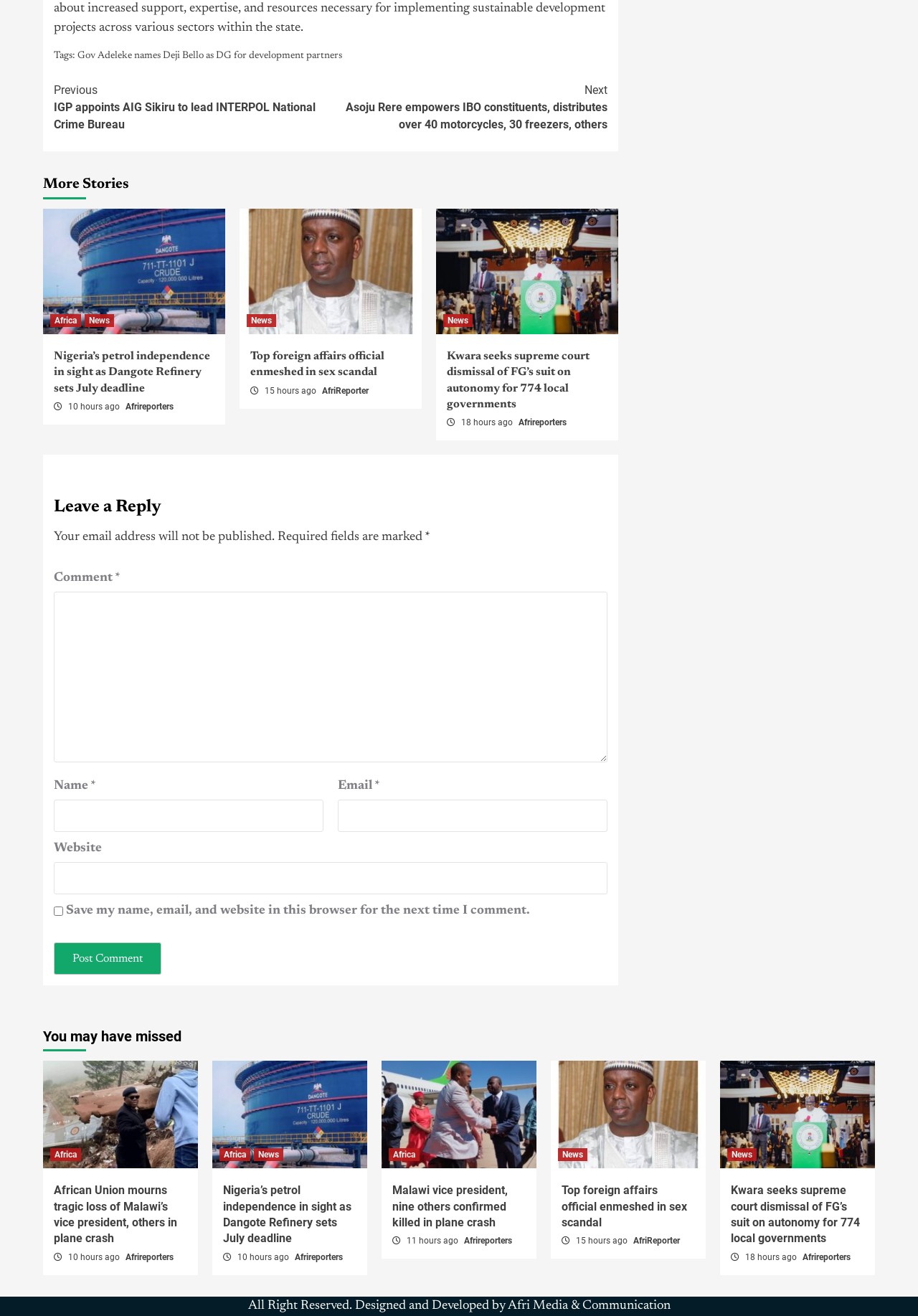Use a single word or phrase to answer the question: 
What is the purpose of the textbox labeled 'Comment *'?

Leave a comment